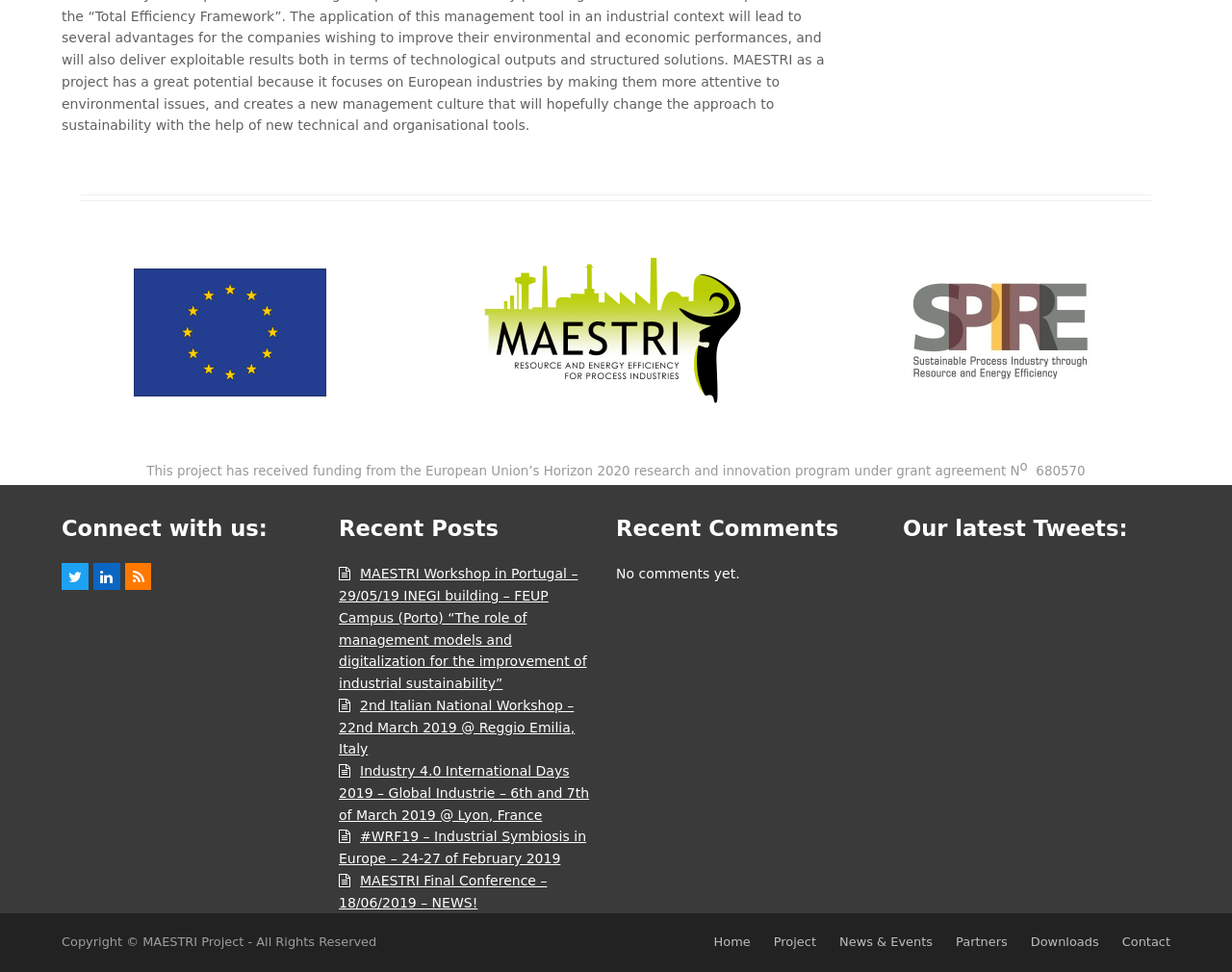Please find the bounding box coordinates of the element that you should click to achieve the following instruction: "Click the Twitter link". The coordinates should be presented as four float numbers between 0 and 1: [left, top, right, bottom].

[0.05, 0.579, 0.072, 0.607]